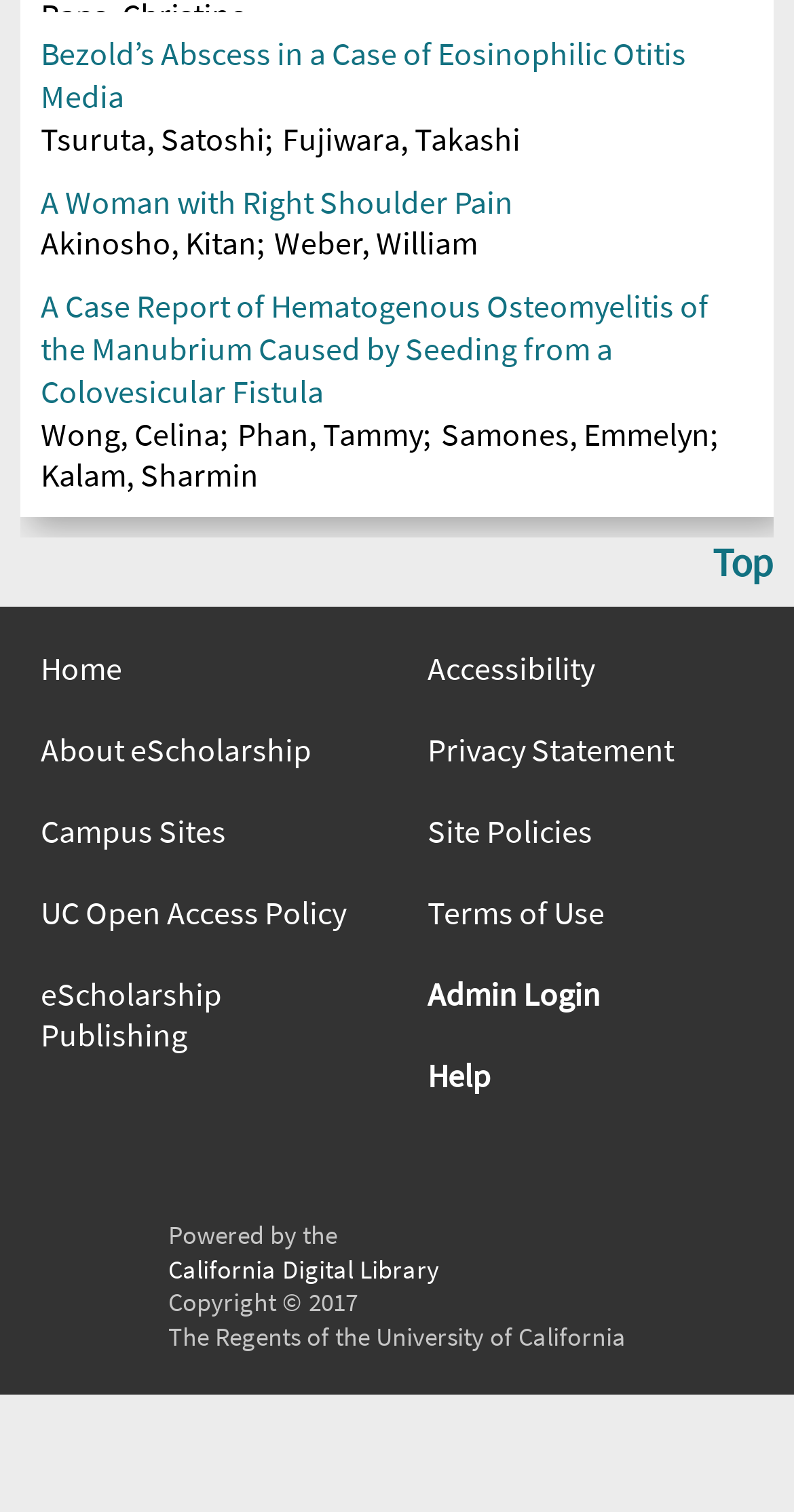Could you determine the bounding box coordinates of the clickable element to complete the instruction: "Go to 'Home' page"? Provide the coordinates as four float numbers between 0 and 1, i.e., [left, top, right, bottom].

[0.051, 0.429, 0.462, 0.455]